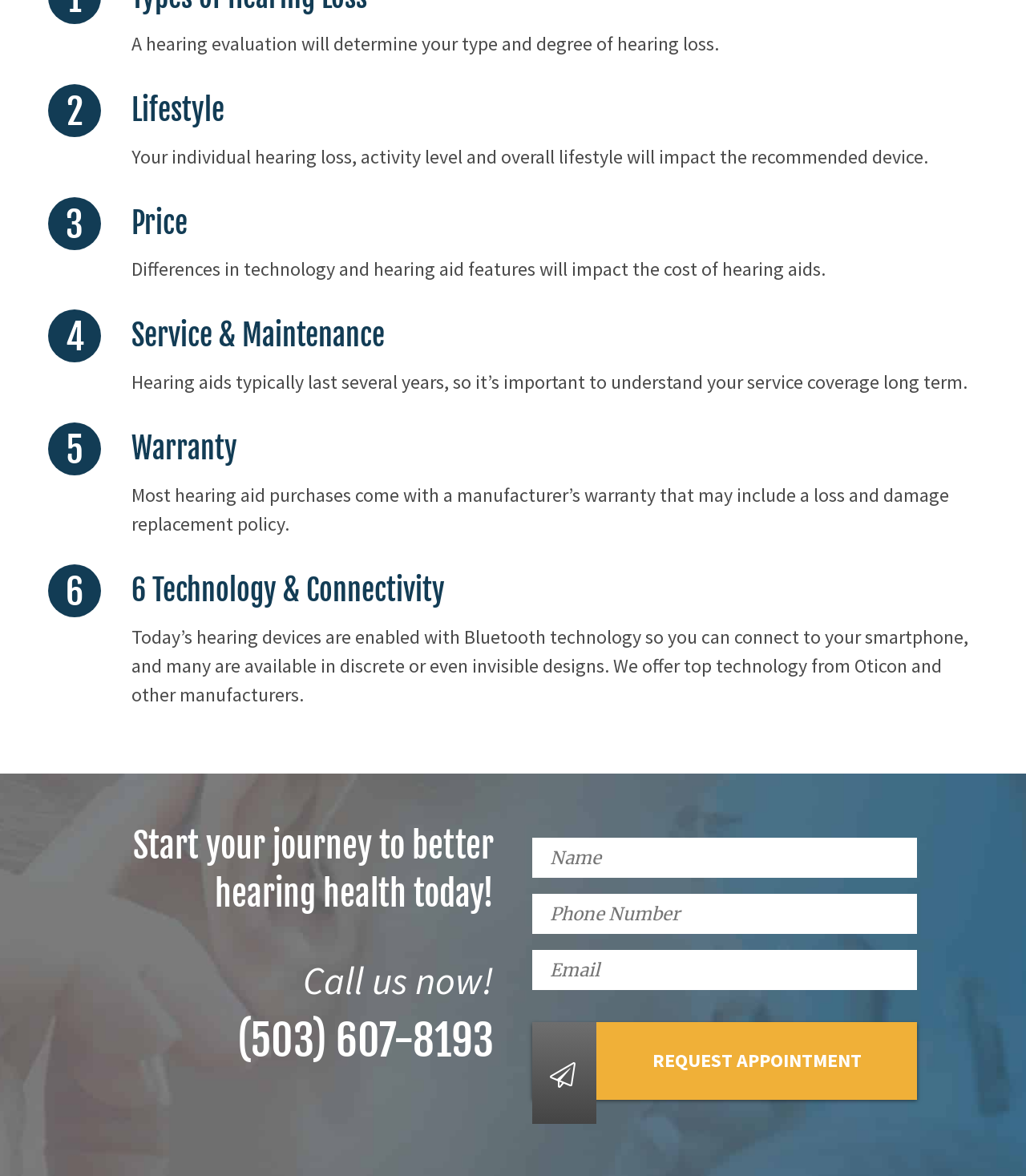What is the purpose of the contact form?
Please answer the question with a detailed response using the information from the screenshot.

The contact form contains a button labeled 'REQUEST APPOINTMENT', indicating that the purpose of the contact form is to request an appointment.